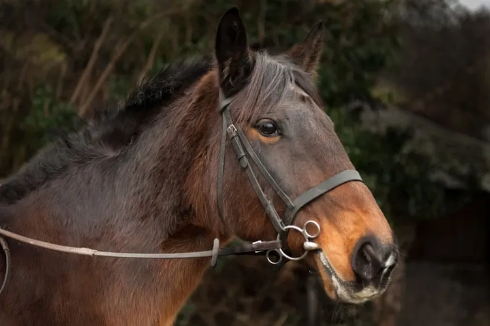Respond to the following question using a concise word or phrase: 
What is the horse wearing on its muzzle?

a bridle